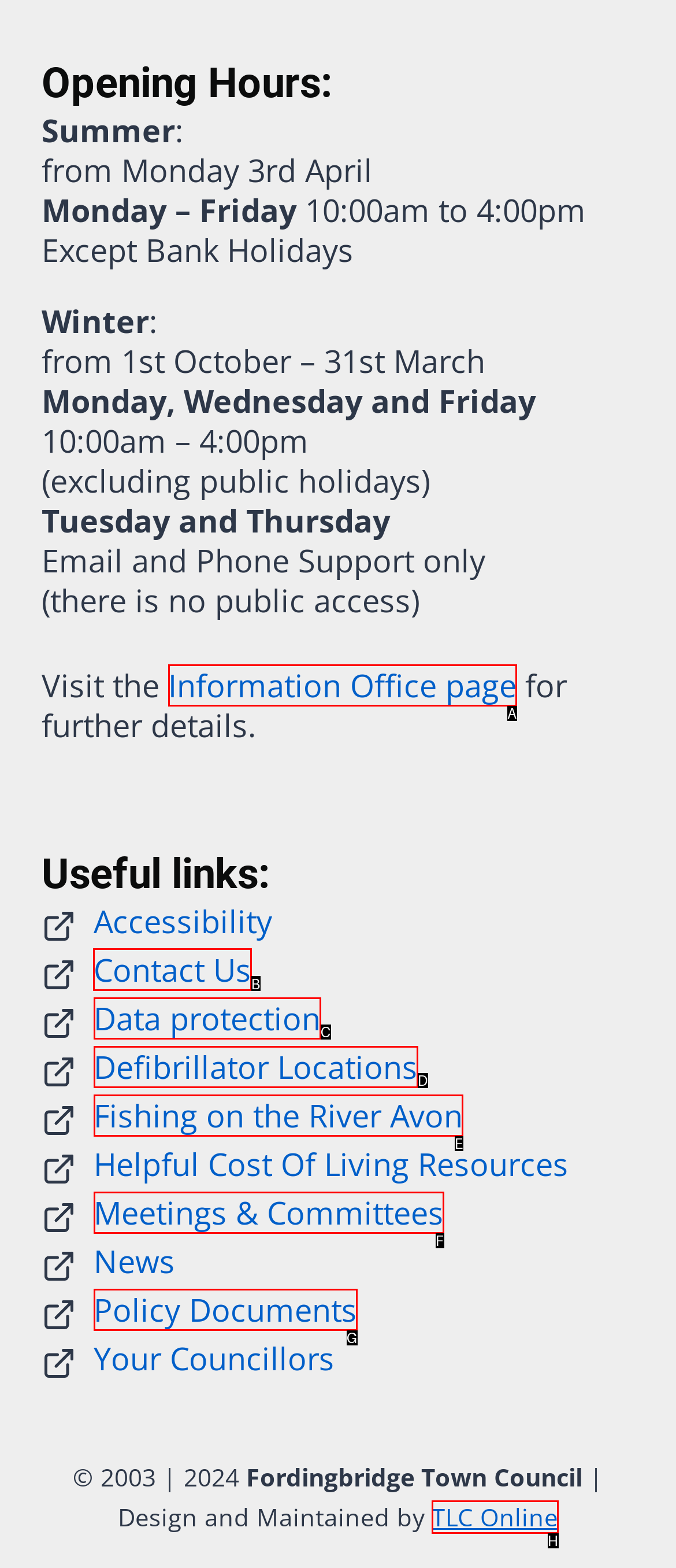Determine which UI element I need to click to achieve the following task: Check Contact Us page Provide your answer as the letter of the selected option.

B